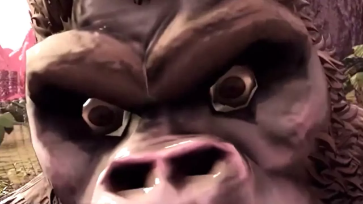What is the purpose of the striking visuals?
Please use the image to deliver a detailed and complete answer.

The purpose of the striking visuals is to capture the attention of gamers and convey the game's intense narrative and action-packed experience, making them interested in playing the game.